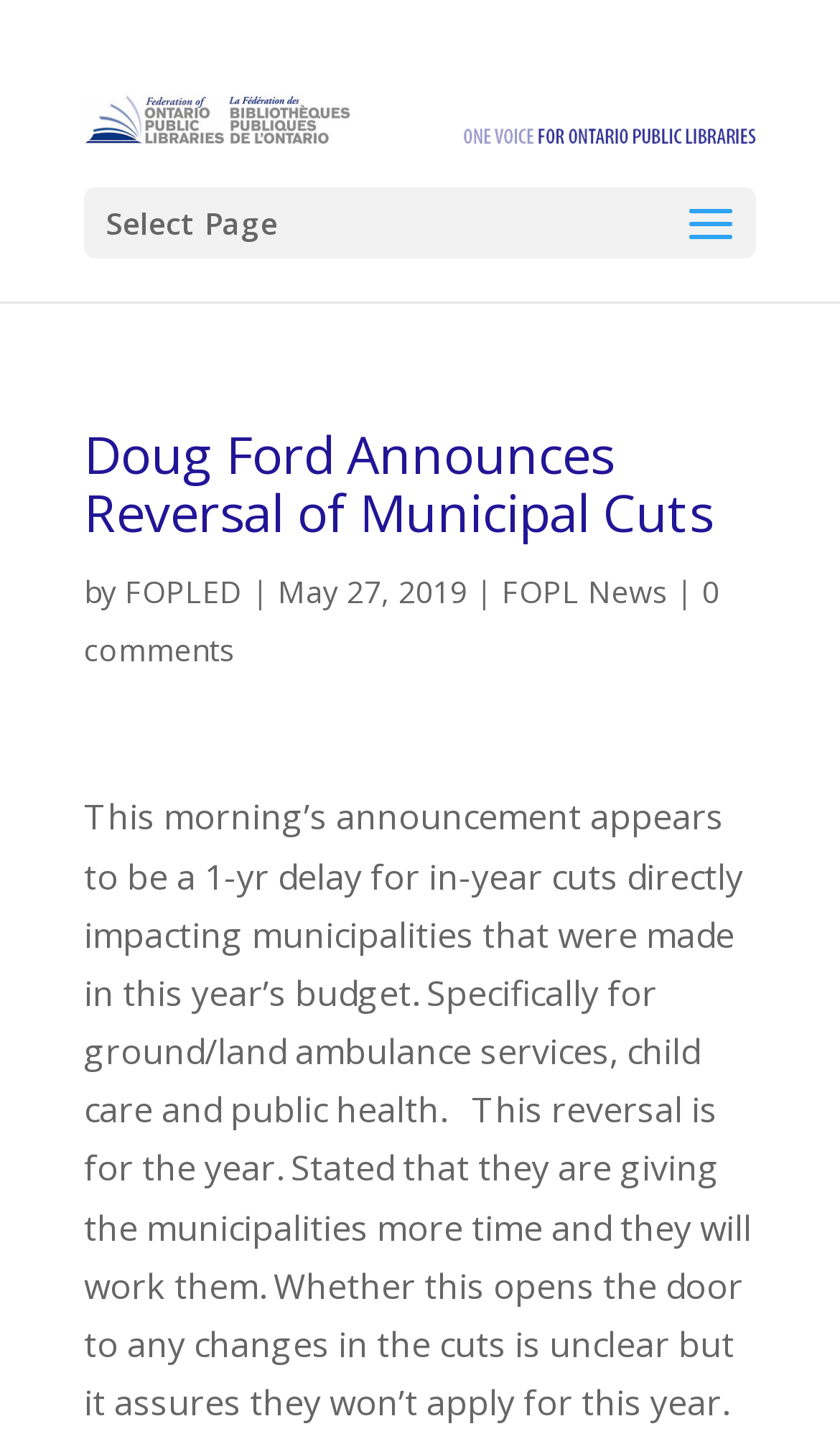Create an in-depth description of the webpage, covering main sections.

The webpage appears to be a news article or blog post from the Federation of Ontario Public Libraries. At the top, there is a logo image and a link to the organization's name, "Federation of Ontario Public Libraries", which spans almost the entire width of the page. 

Below the logo, there is a dropdown menu labeled "Select Page". The main heading of the article, "Doug Ford Announces Reversal of Municipal Cuts", is prominently displayed in the middle of the page. 

Underneath the heading, there is a byline that reads "by FOPLED | May 27, 2019", indicating the author and date of publication. To the right of the byline, there is a link to "FOPL News", which suggests that the article is part of a news section on the website. 

At the bottom of the article, there is a link to "0 comments", implying that the article has no comments yet. Overall, the webpage has a simple and clean layout, with a focus on presenting the news article and its related information.